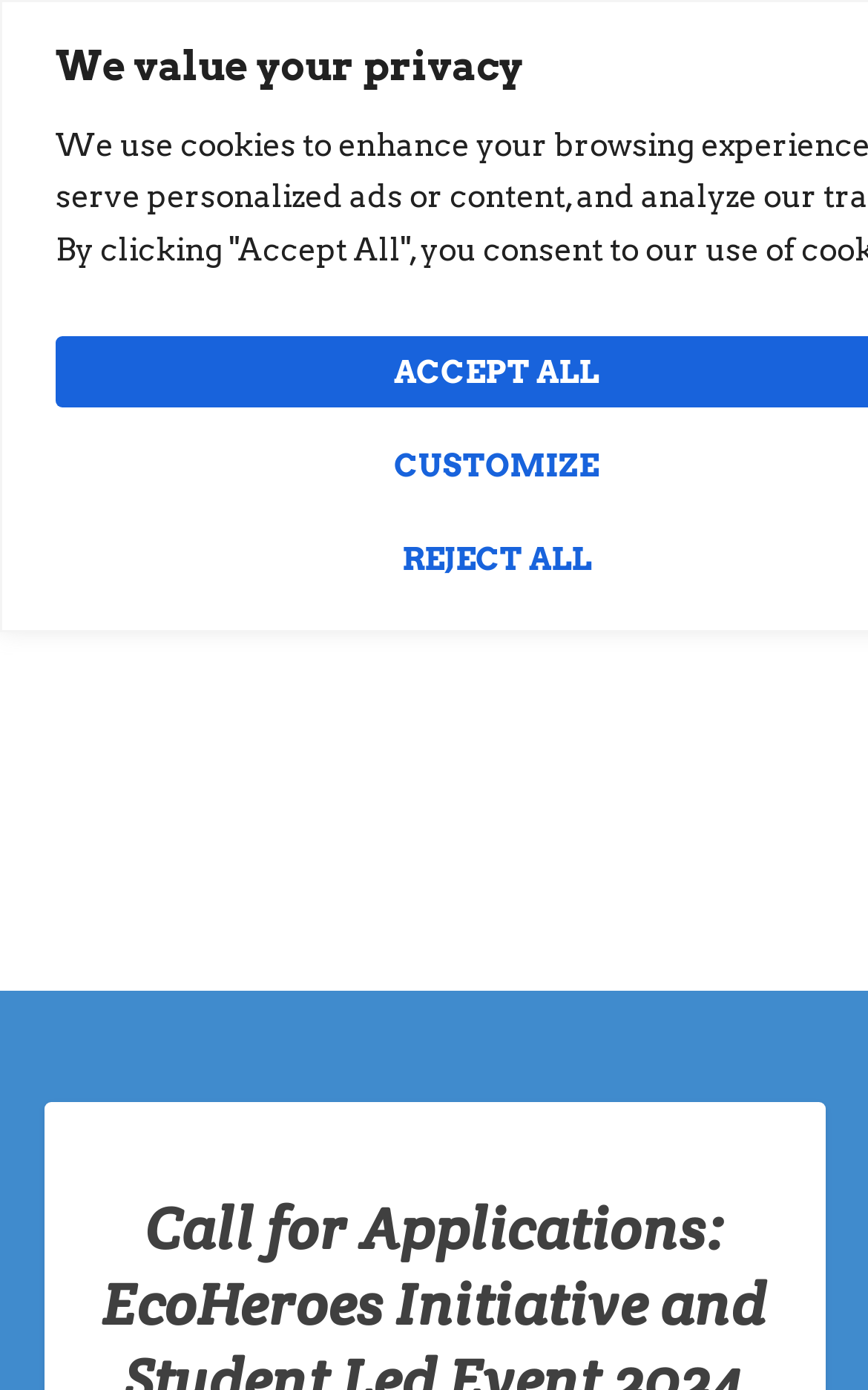Answer the question below using just one word or a short phrase: 
What is the target region for the event?

Africa